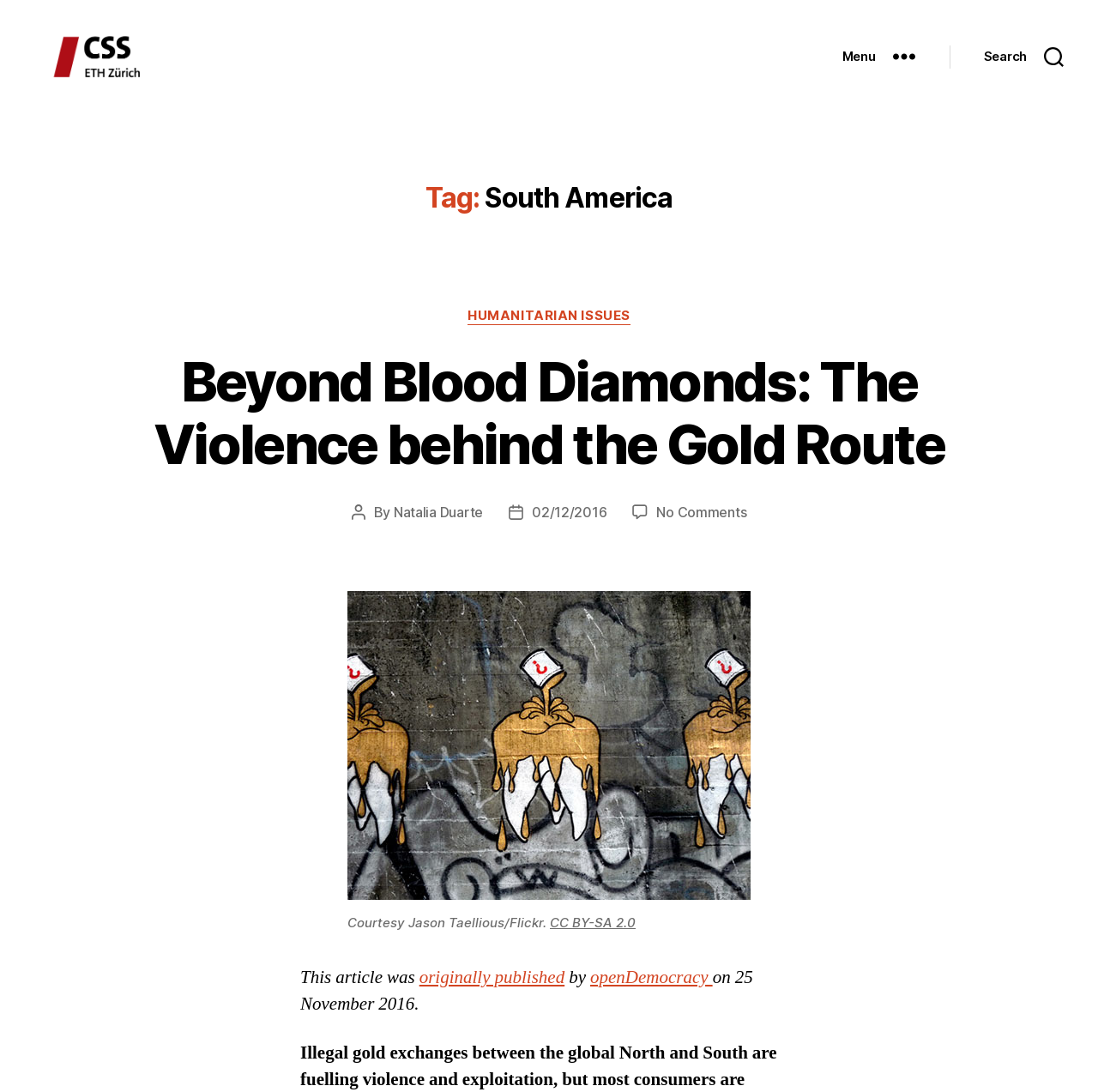Please locate the clickable area by providing the bounding box coordinates to follow this instruction: "Read the article 'Beyond Blood Diamonds: The Violence behind the Gold Route'".

[0.109, 0.332, 0.891, 0.446]